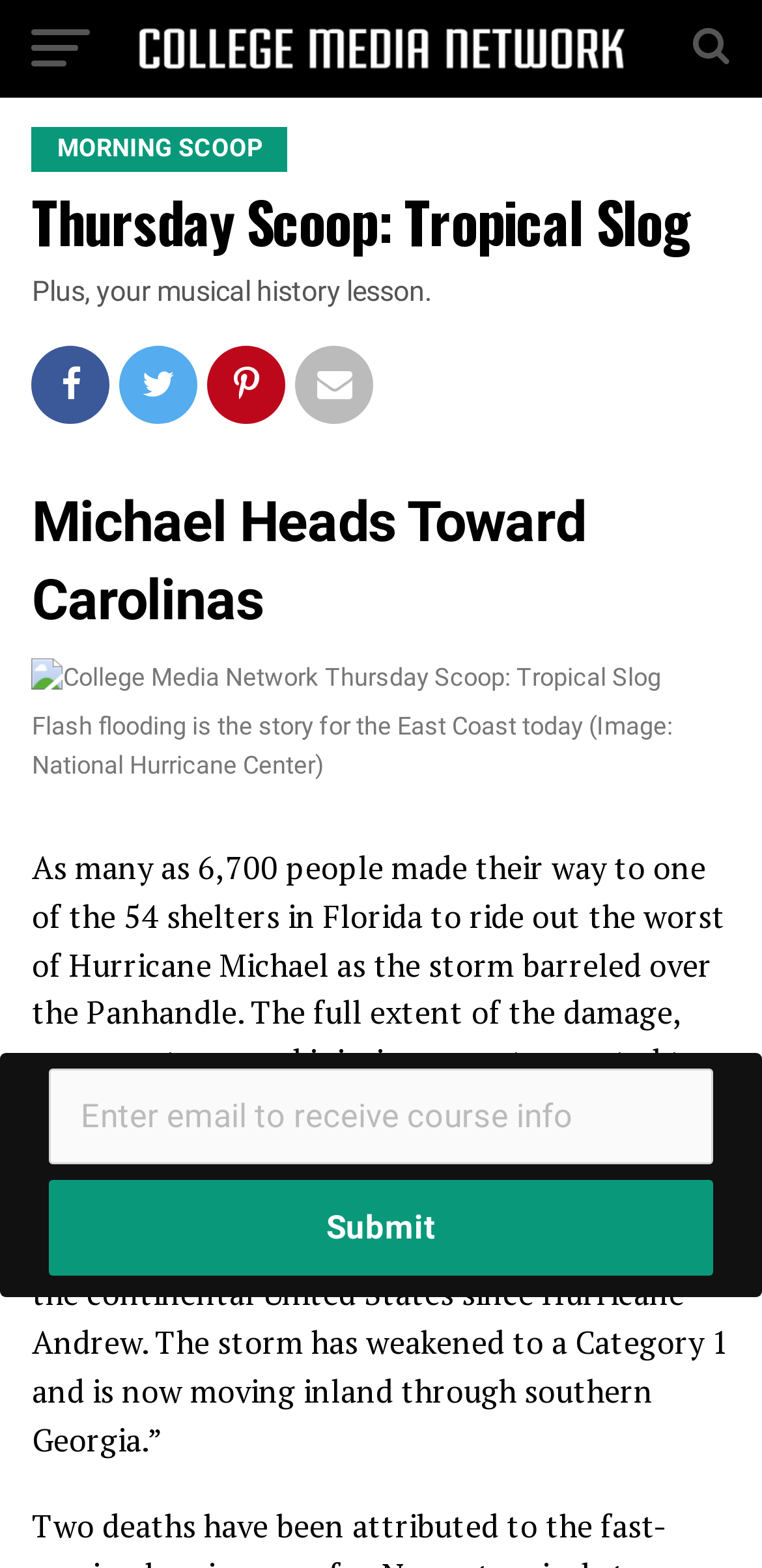Answer briefly with one word or phrase:
How many shelters were opened in Florida?

54